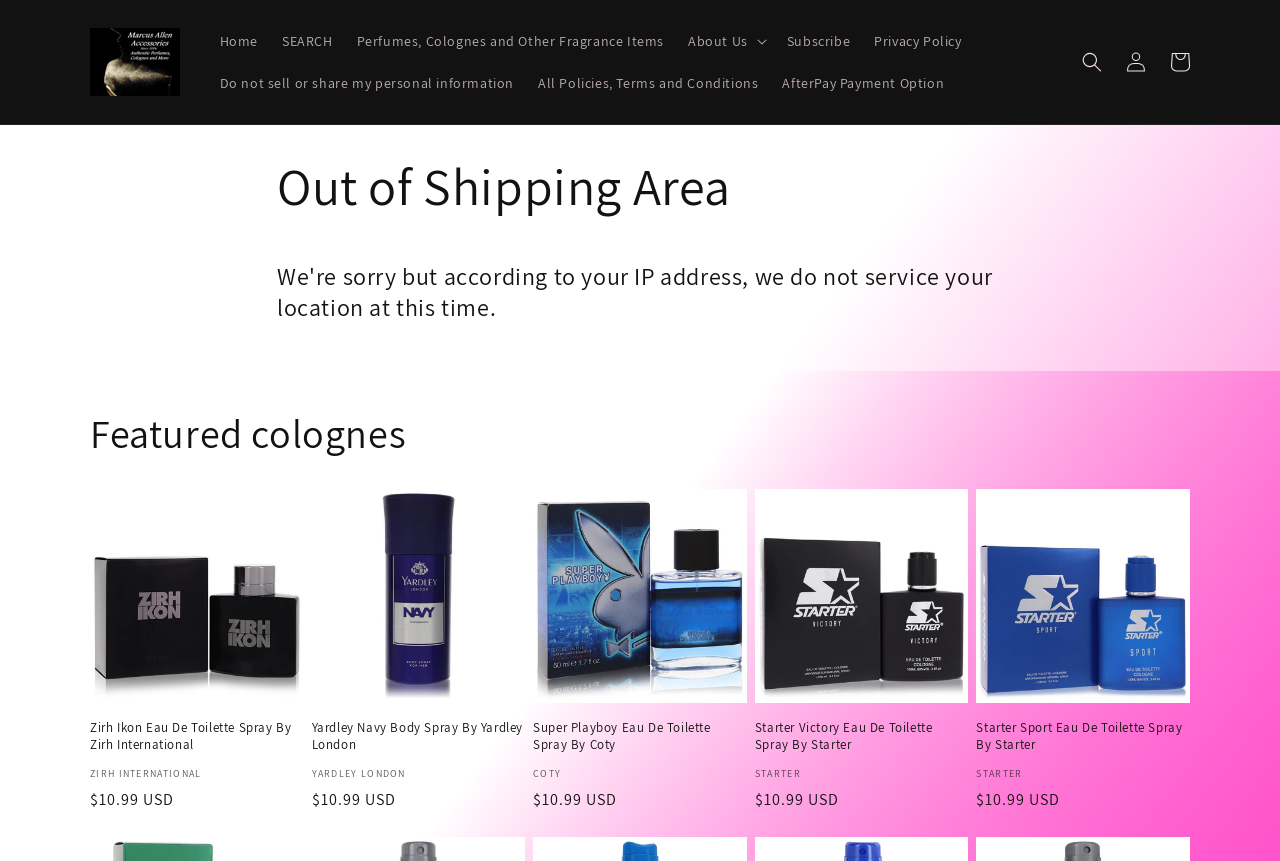Find the bounding box coordinates for the area you need to click to carry out the instruction: "Log in to the account". The coordinates should be four float numbers between 0 and 1, indicated as [left, top, right, bottom].

[0.87, 0.047, 0.905, 0.098]